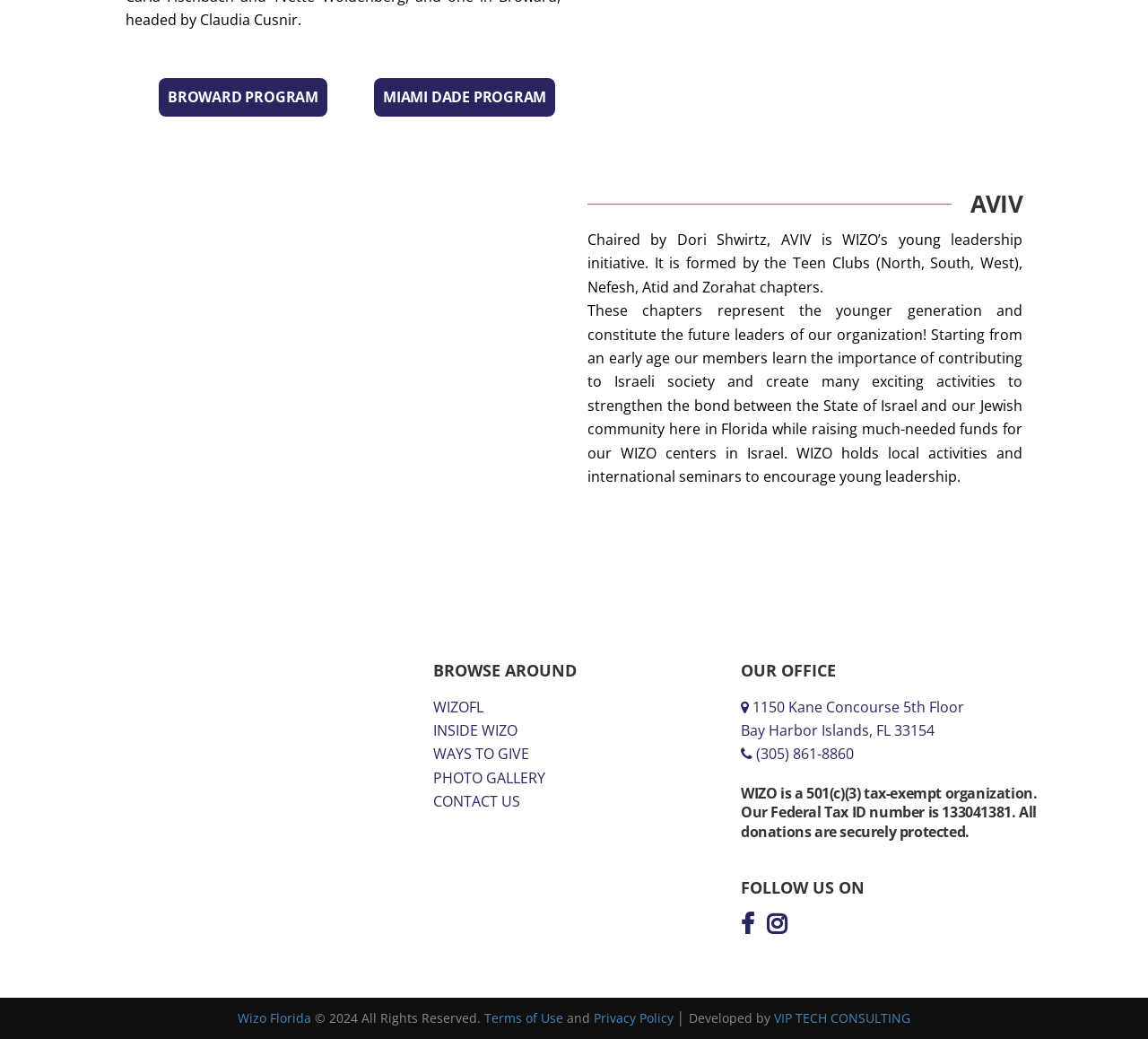Please determine the bounding box coordinates of the element to click in order to execute the following instruction: "Follow WIZO on Facebook". The coordinates should be four float numbers between 0 and 1, specified as [left, top, right, bottom].

[0.645, 0.882, 0.665, 0.901]